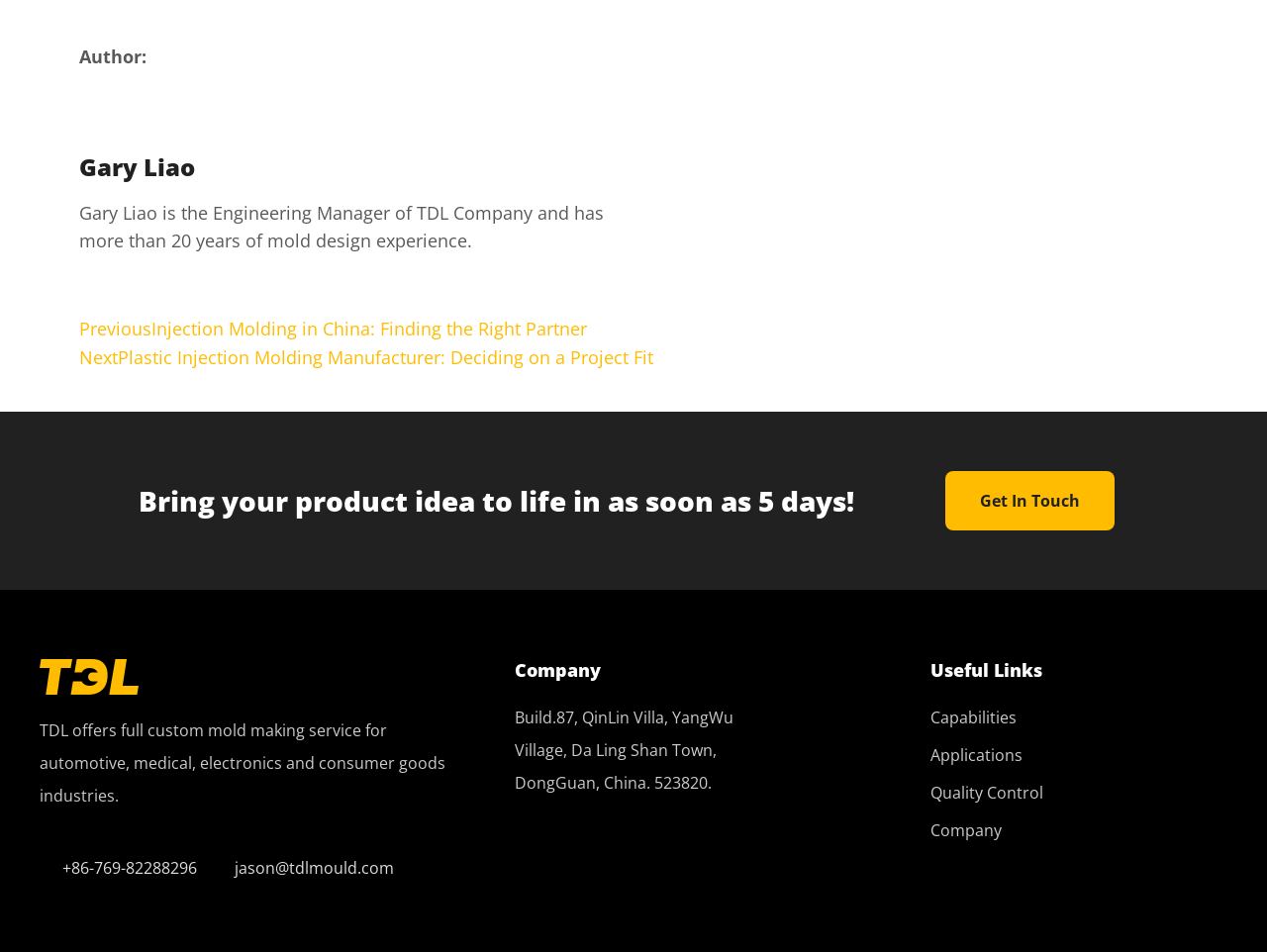Pinpoint the bounding box coordinates of the element that must be clicked to accomplish the following instruction: "Learn more about the company's capabilities". The coordinates should be in the format of four float numbers between 0 and 1, i.e., [left, top, right, bottom].

[0.734, 0.737, 0.966, 0.772]